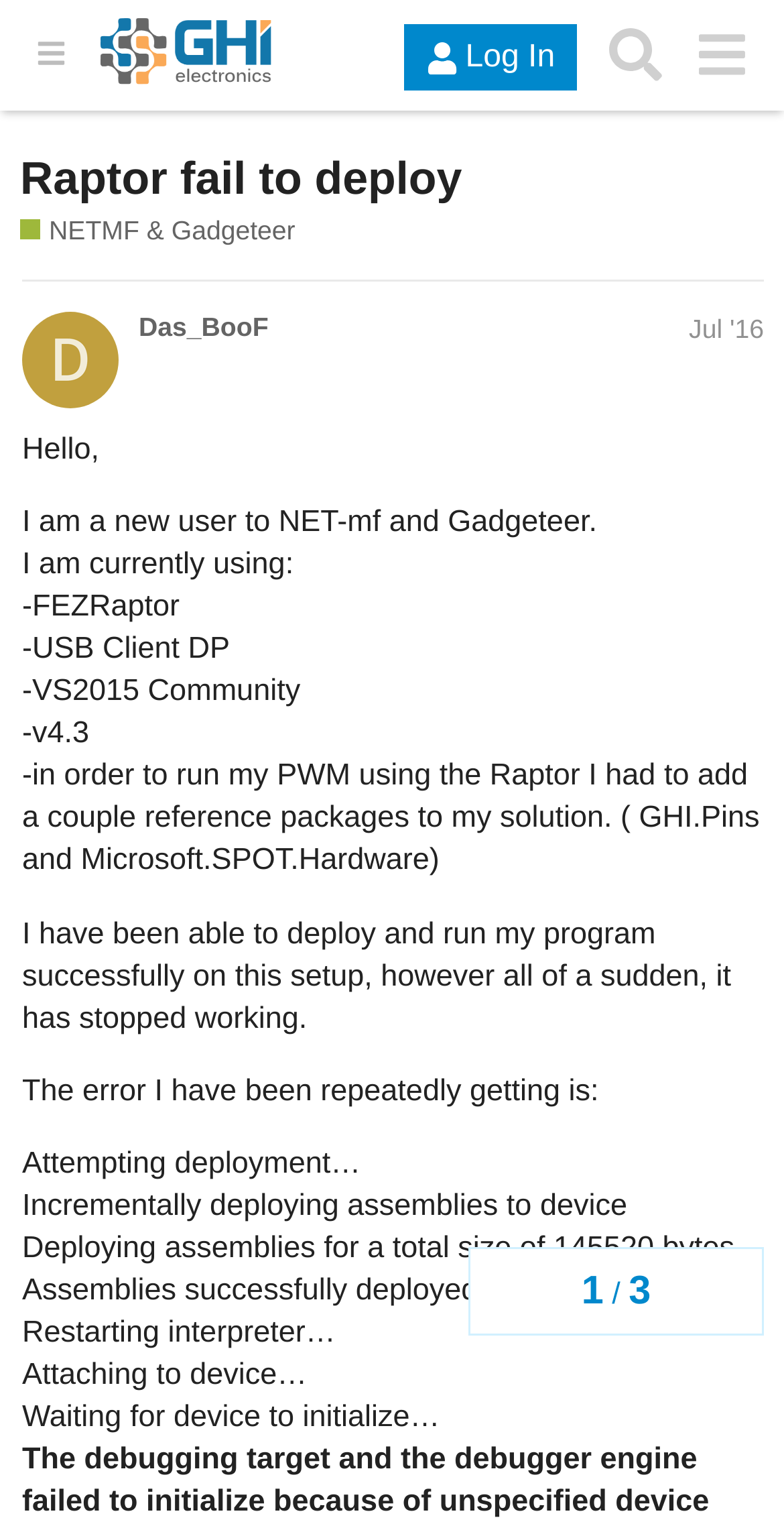Extract the main heading text from the webpage.

Raptor fail to deploy